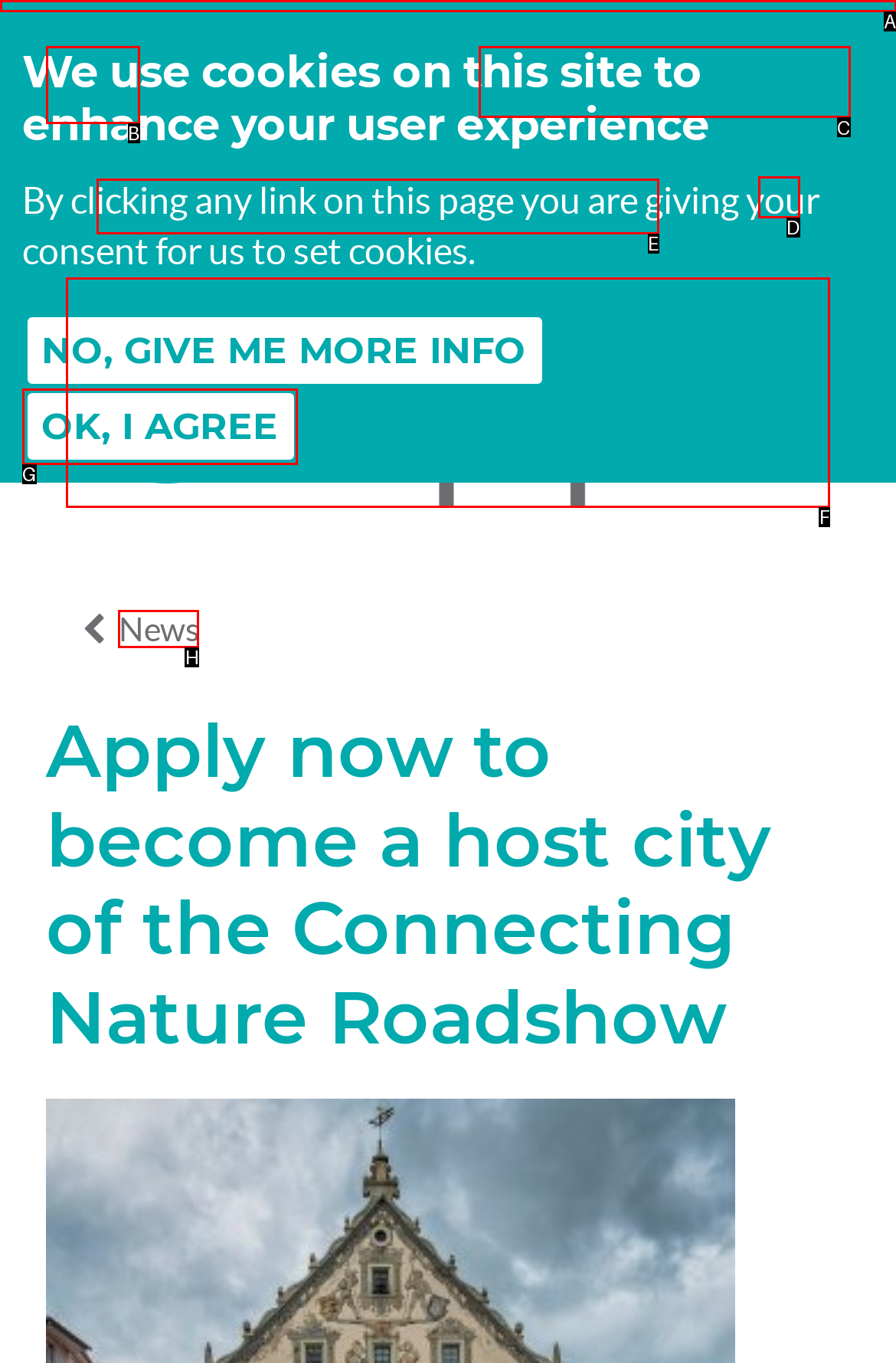Choose the letter of the element that should be clicked to complete the task: go to news page
Answer with the letter from the possible choices.

H